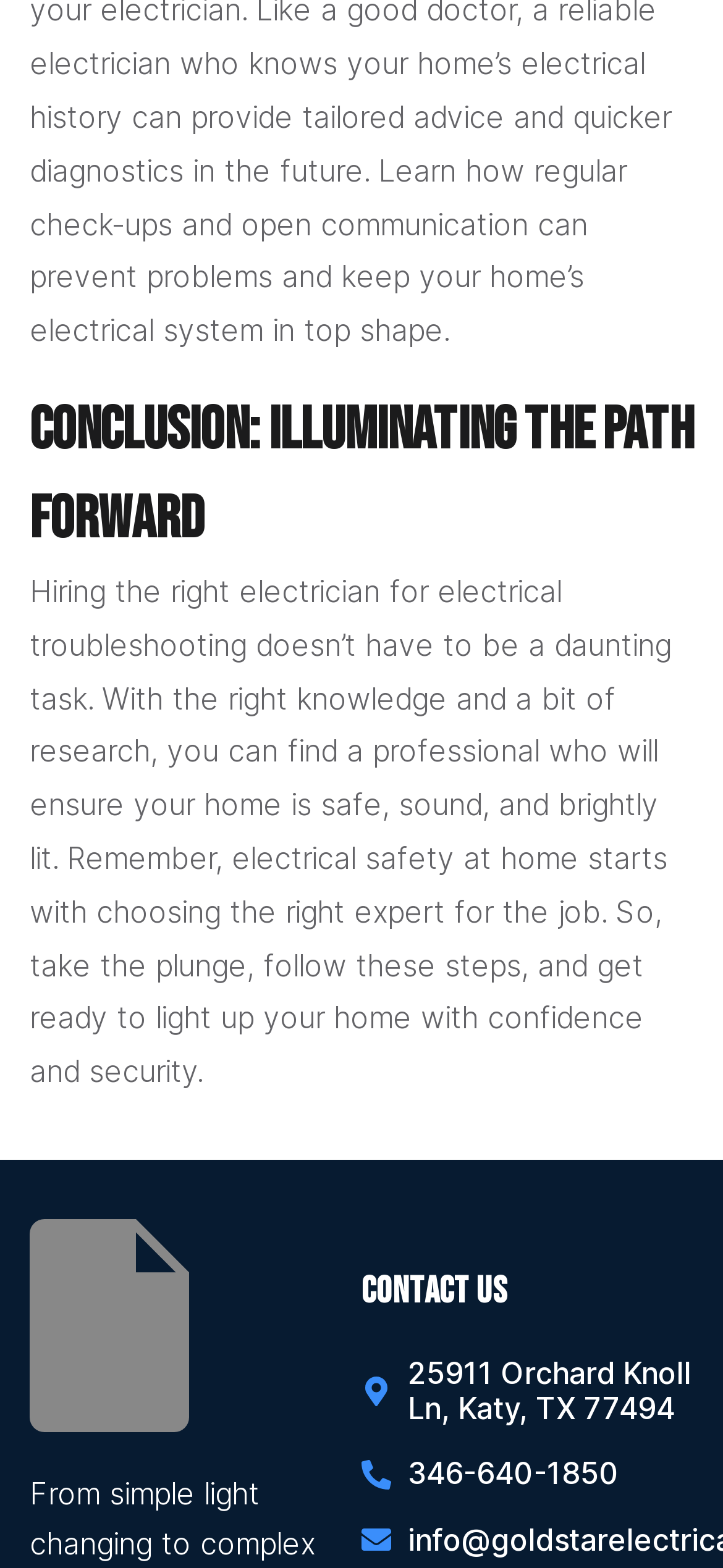Respond concisely with one word or phrase to the following query:
How many contact methods are provided?

Three